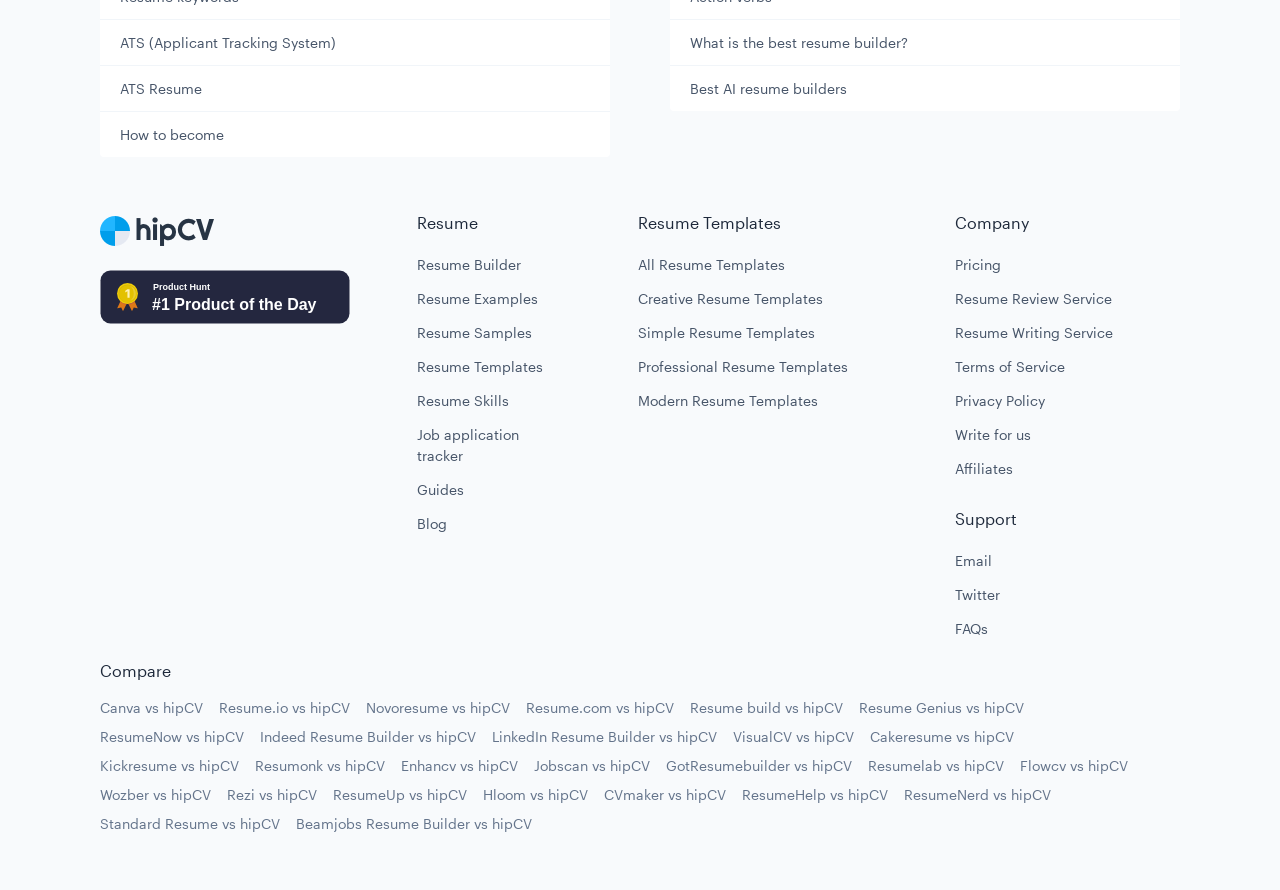Please identify the bounding box coordinates of the element's region that needs to be clicked to fulfill the following instruction: "Compare 'Canva vs hipCV'". The bounding box coordinates should consist of four float numbers between 0 and 1, i.e., [left, top, right, bottom].

[0.078, 0.783, 0.171, 0.815]